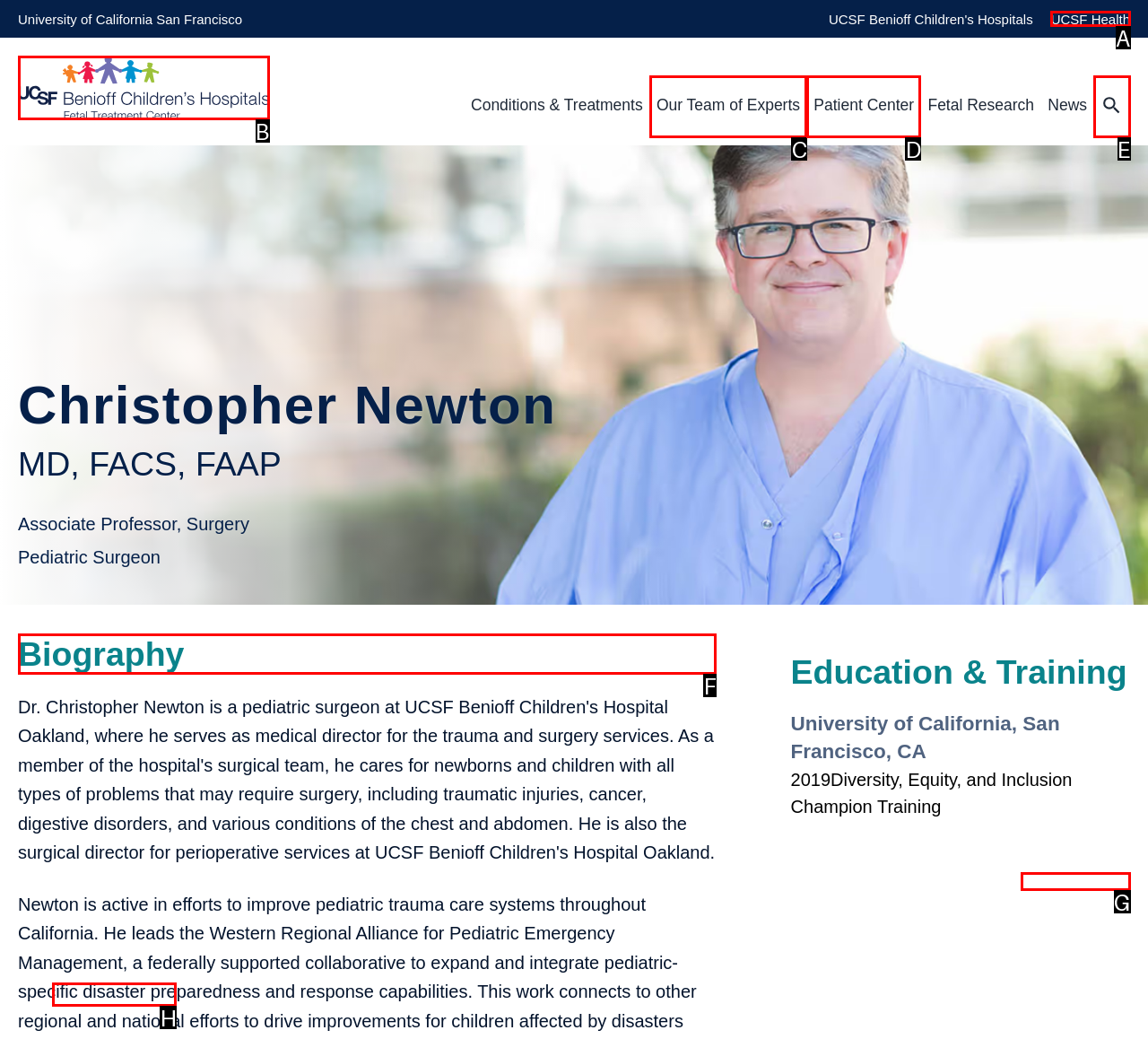Tell me which one HTML element you should click to complete the following task: View Christopher Newton's biography
Answer with the option's letter from the given choices directly.

F